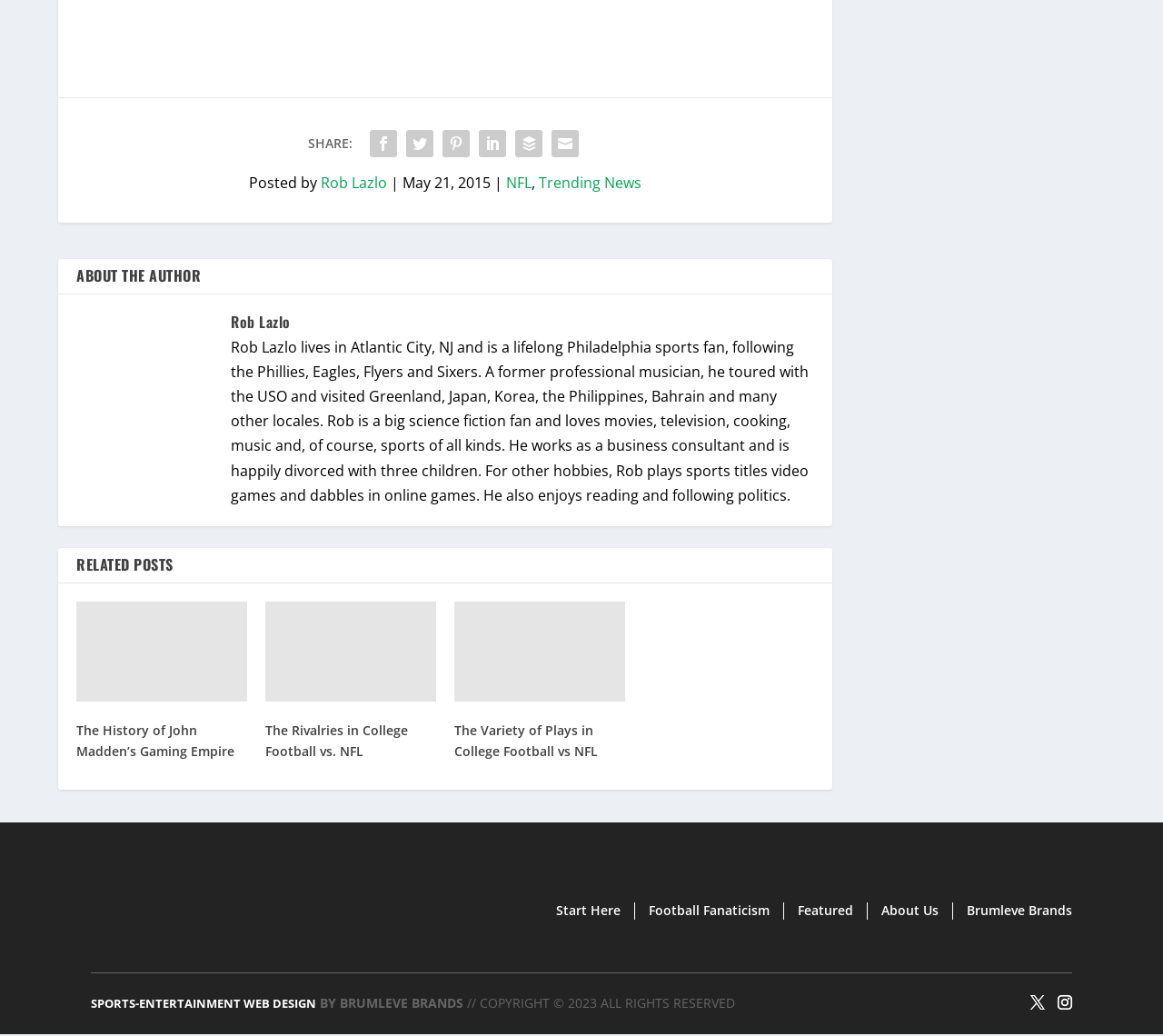What is the topic of the related post?
Analyze the image and deliver a detailed answer to the question.

The related post section has a link with the text 'The History of John Madden’s Gaming Empire', which suggests that the topic of the related post is about John Madden's gaming empire.